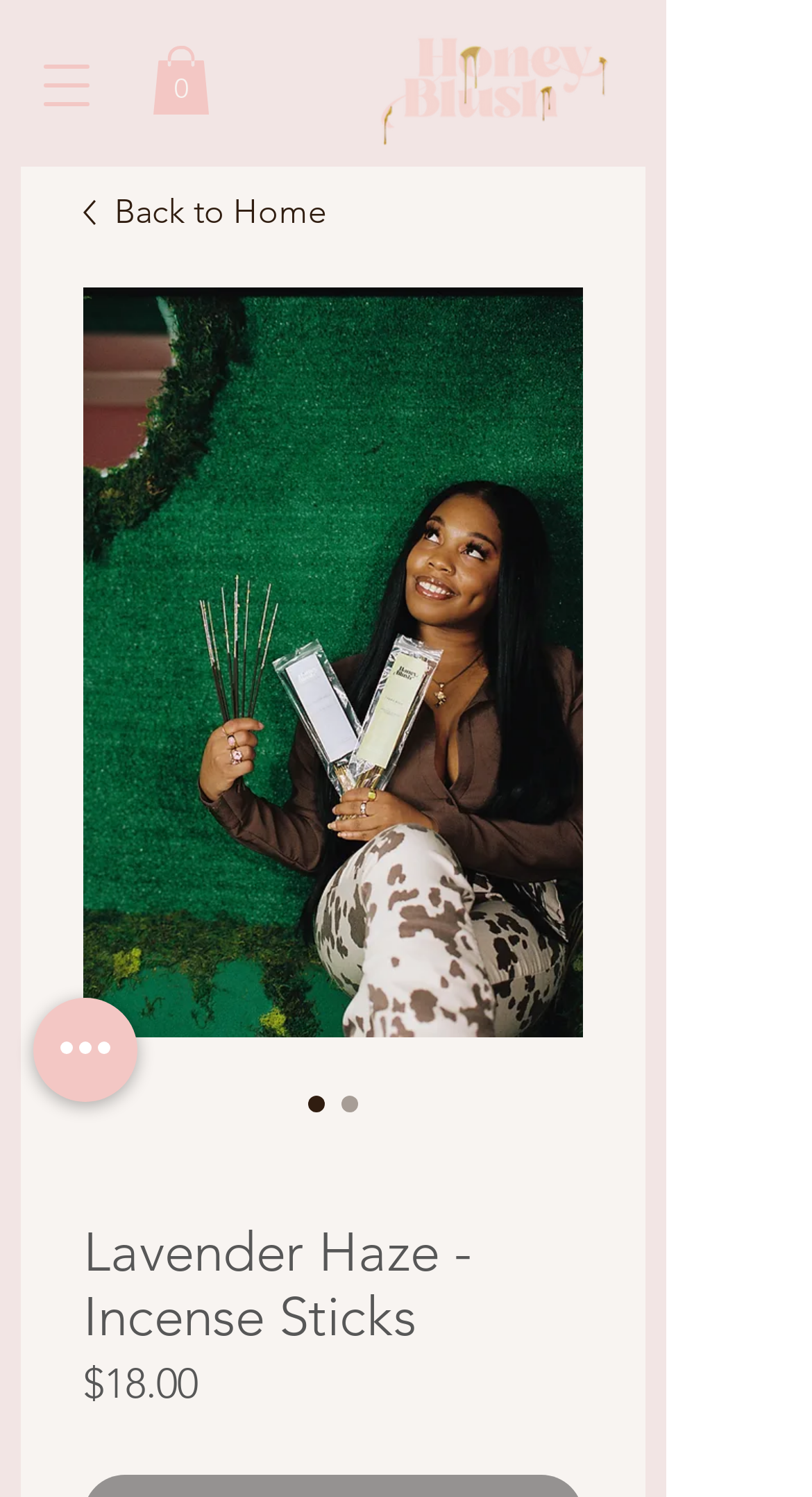Identify the bounding box of the HTML element described as: "Main Menu".

None